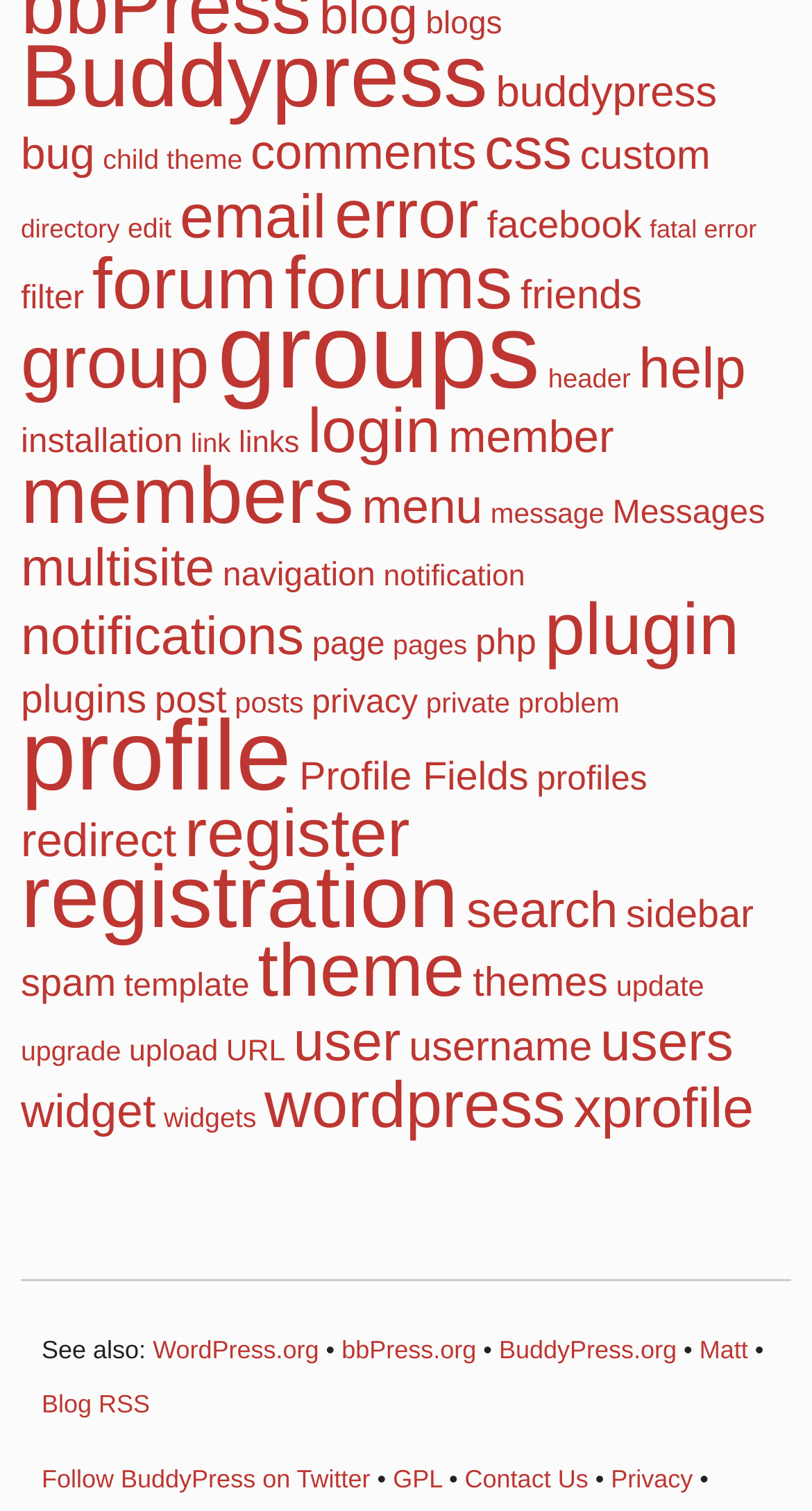Please specify the bounding box coordinates of the region to click in order to perform the following instruction: "view blogs".

[0.524, 0.004, 0.618, 0.028]